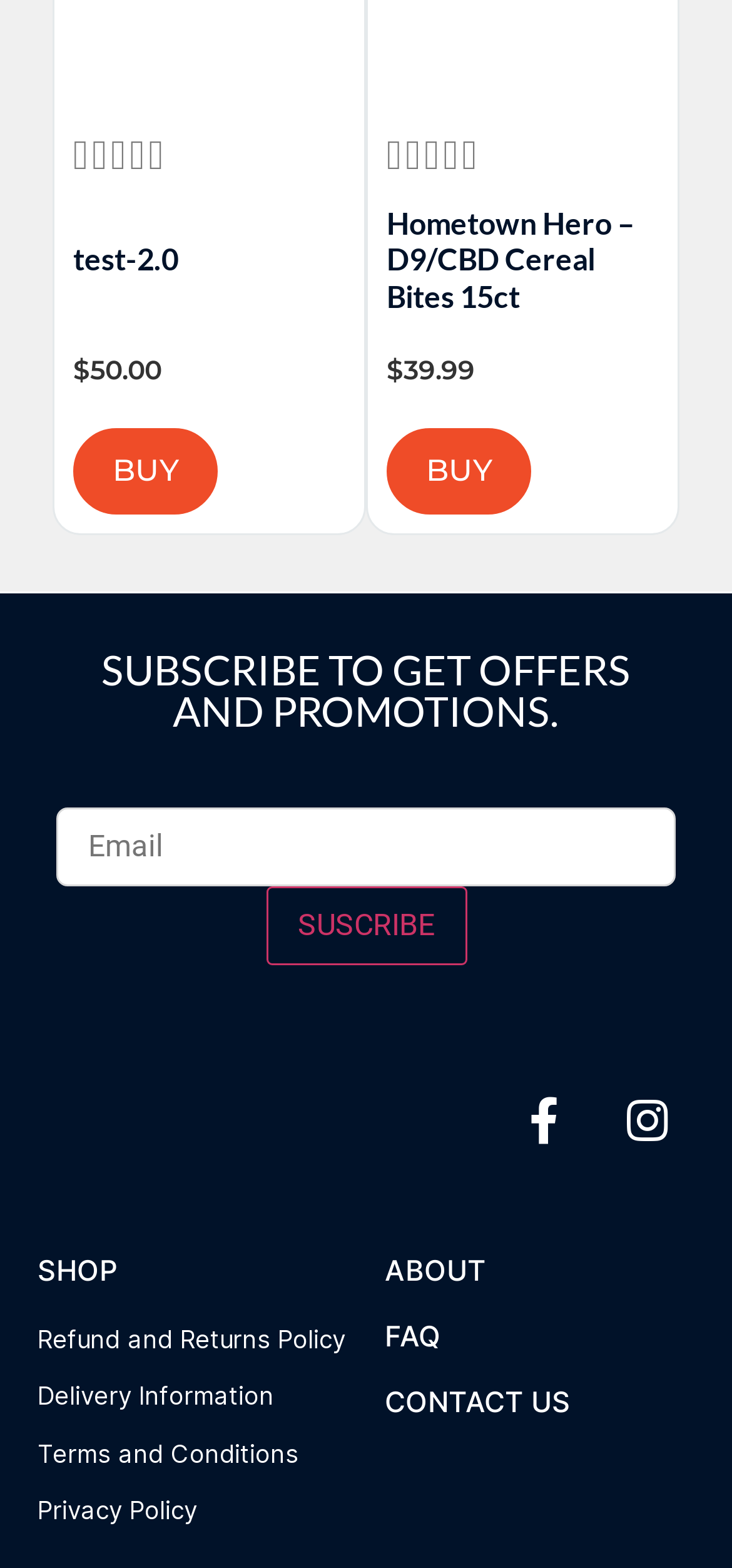Show the bounding box coordinates of the element that should be clicked to complete the task: "Click the ABOUT link".

[0.526, 0.798, 0.664, 0.821]